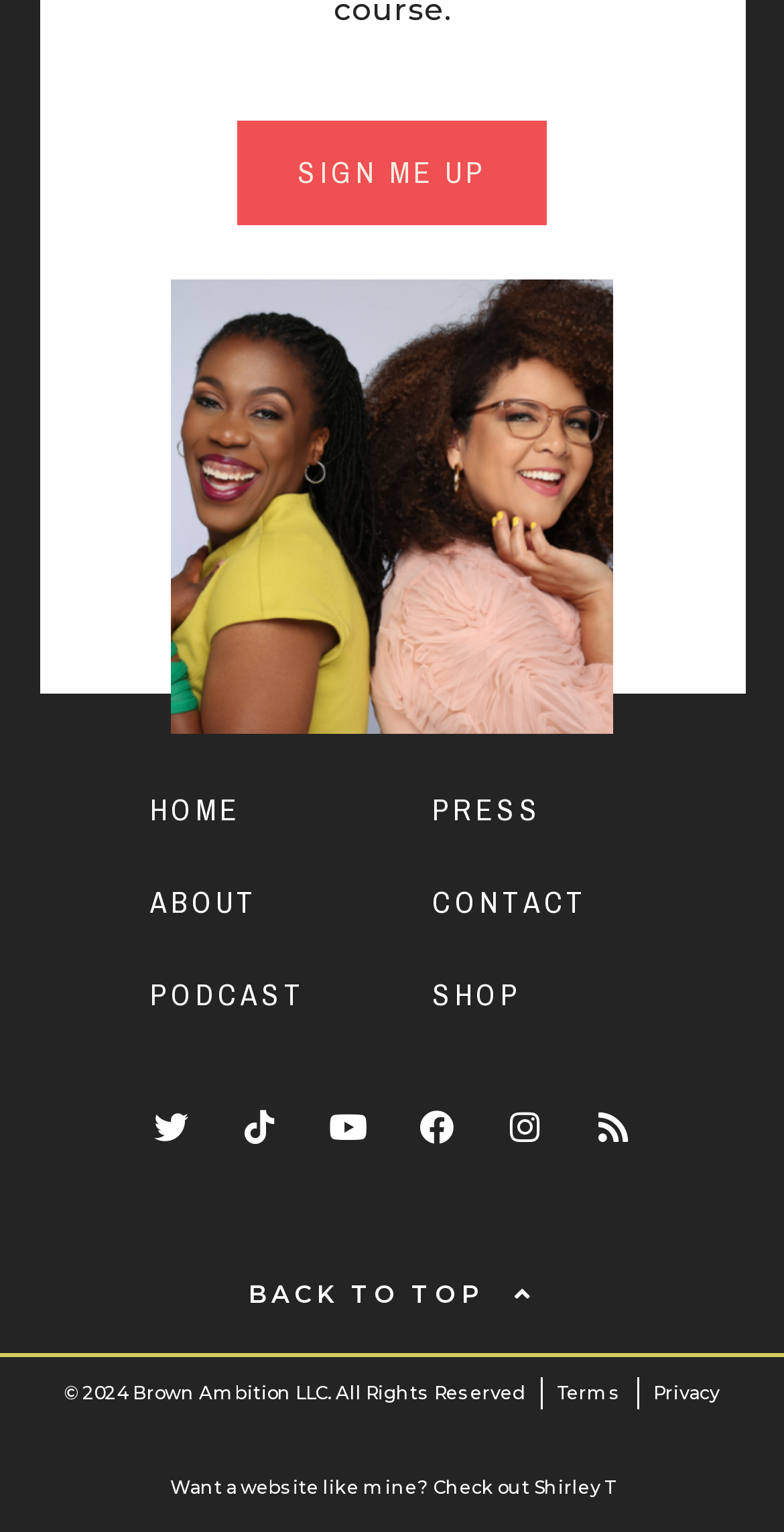Please identify the bounding box coordinates of the element's region that I should click in order to complete the following instruction: "view January 2021". The bounding box coordinates consist of four float numbers between 0 and 1, i.e., [left, top, right, bottom].

None